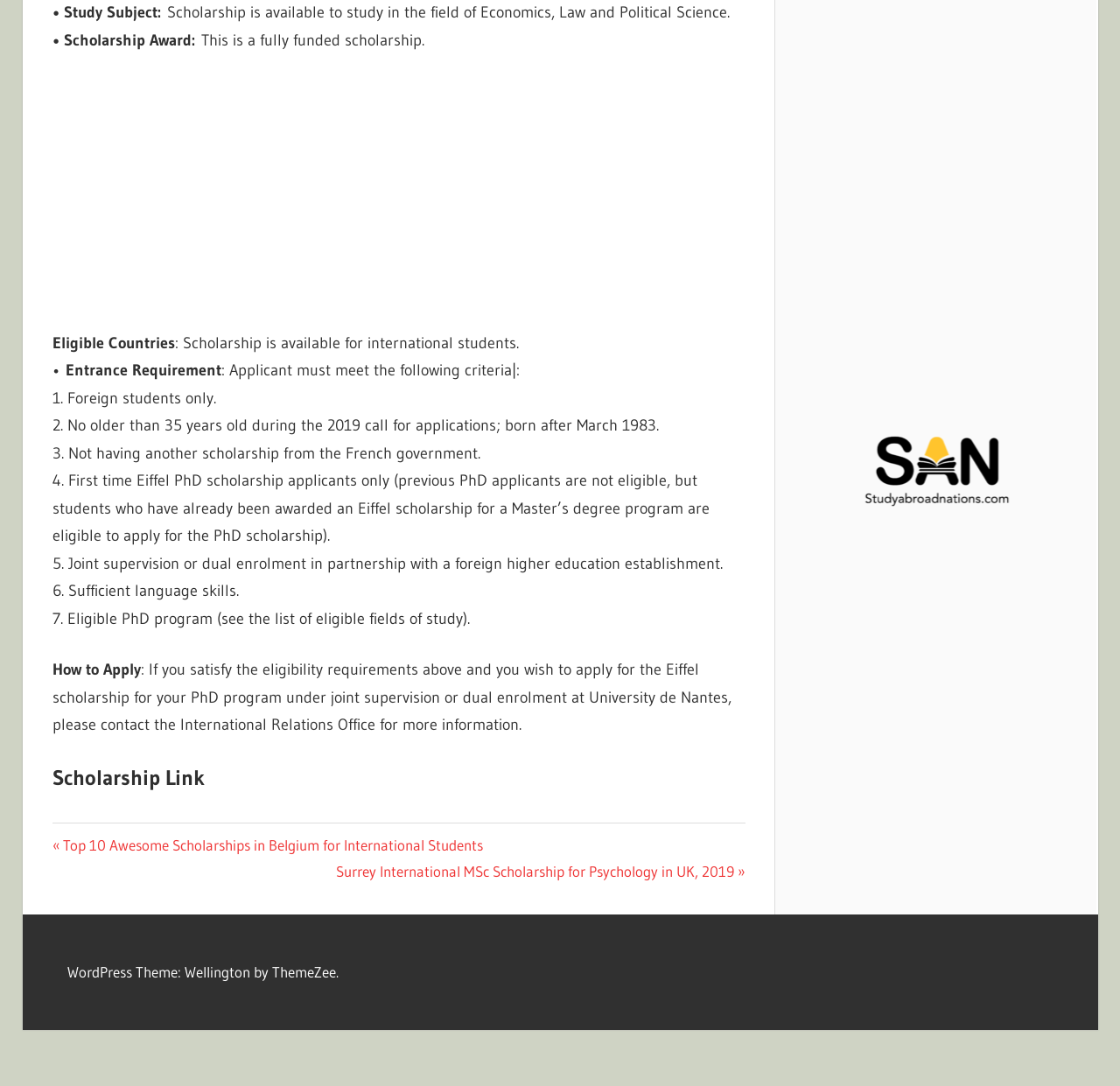What is the name of the university mentioned in the webpage?
Please respond to the question with as much detail as possible.

The answer can be found in the StaticText element with the text 'If you satisfy the eligibility requirements above and you wish to apply for the Eiffel scholarship for your PhD program under joint supervision or dual enrolment at University de Nantes, please contact the International Relations Office for more information.' which mentions the name of the university.